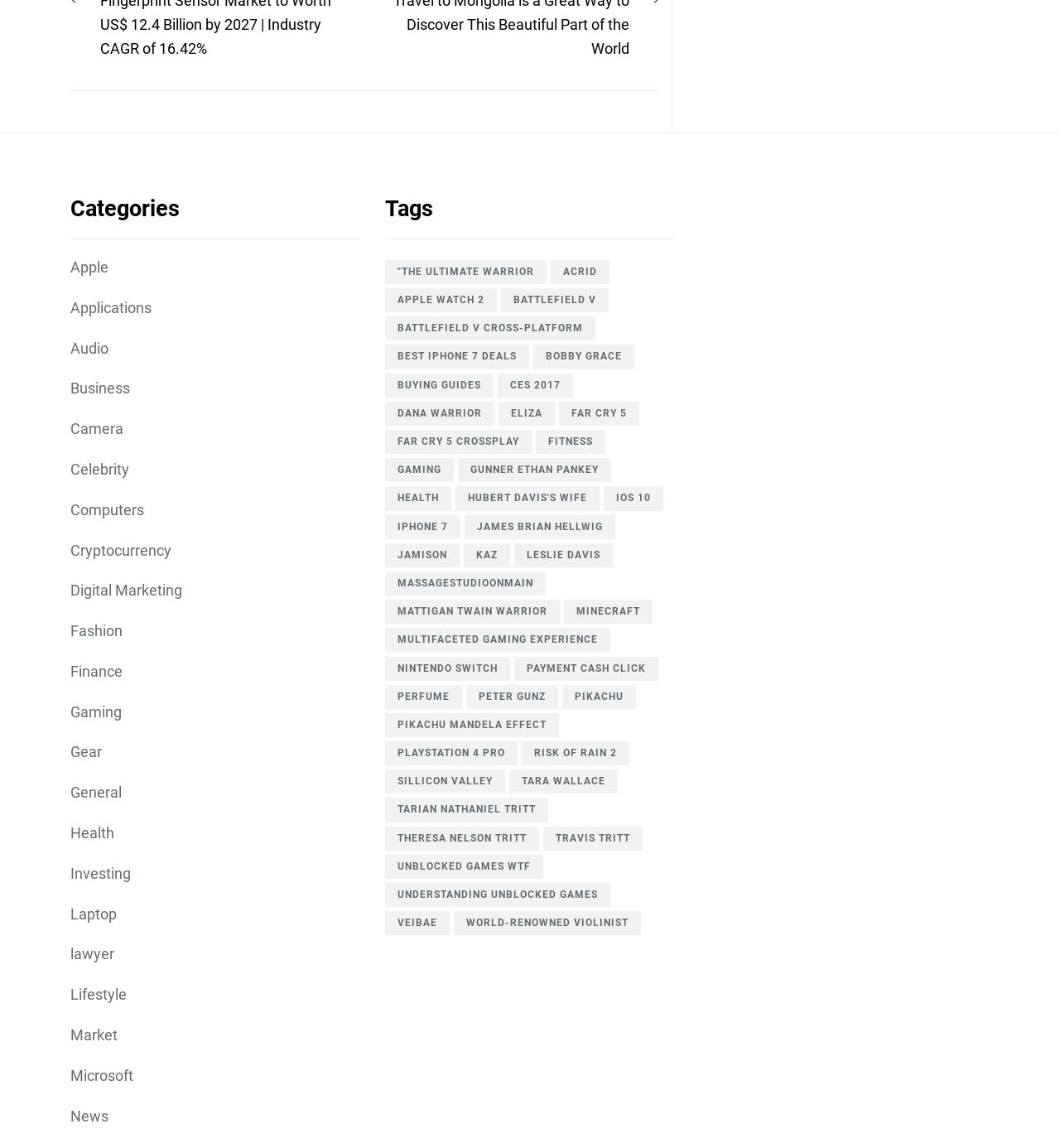How many tags are listed on the webpage?
Please look at the screenshot and answer in one word or a short phrase.

25 tags